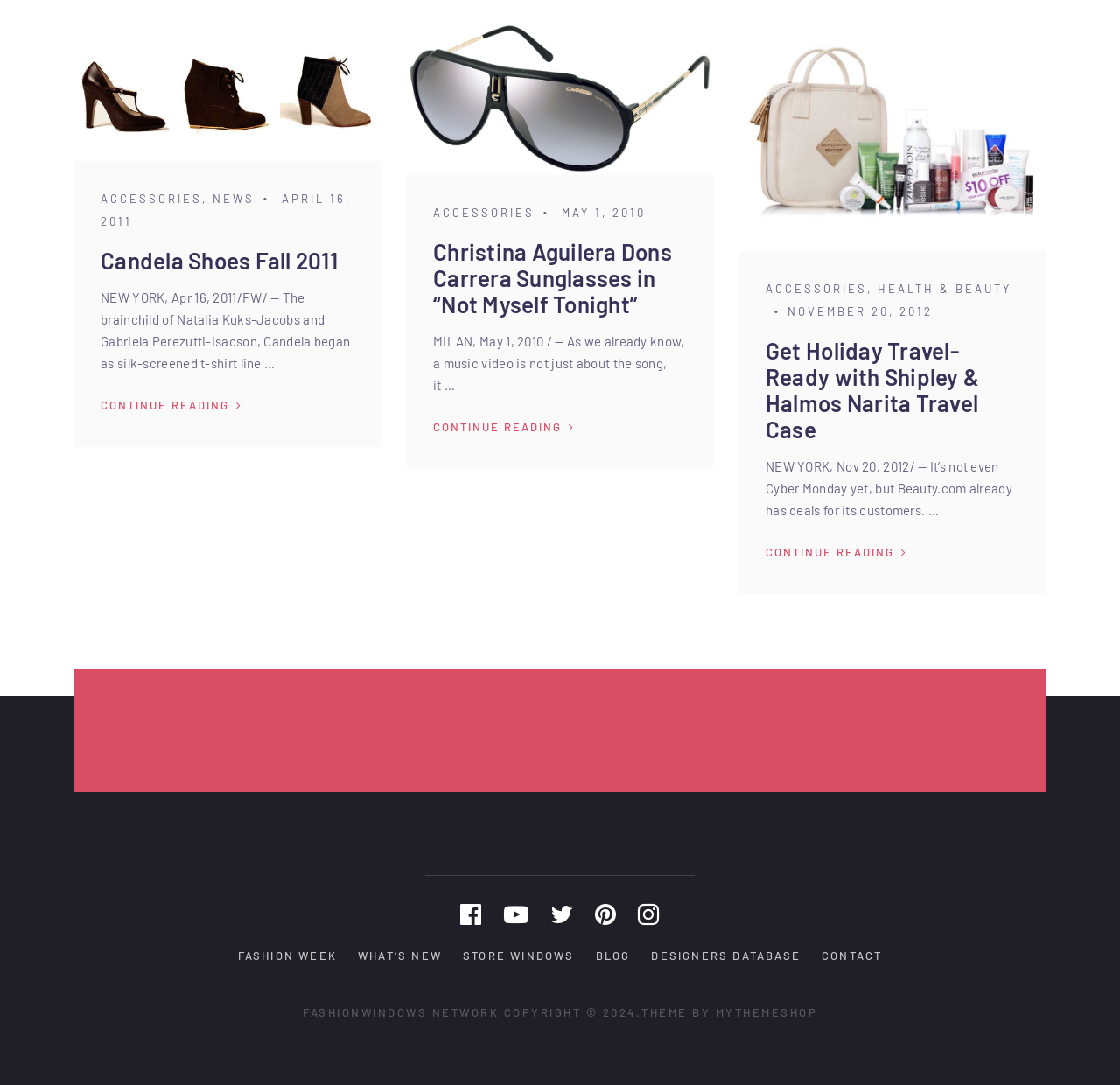What is the purpose of the 'CONTINUE READING' links?
Kindly offer a detailed explanation using the data available in the image.

The 'CONTINUE READING' links are located at the end of each article summary, suggesting that they allow users to read more of the article by clicking on the link.